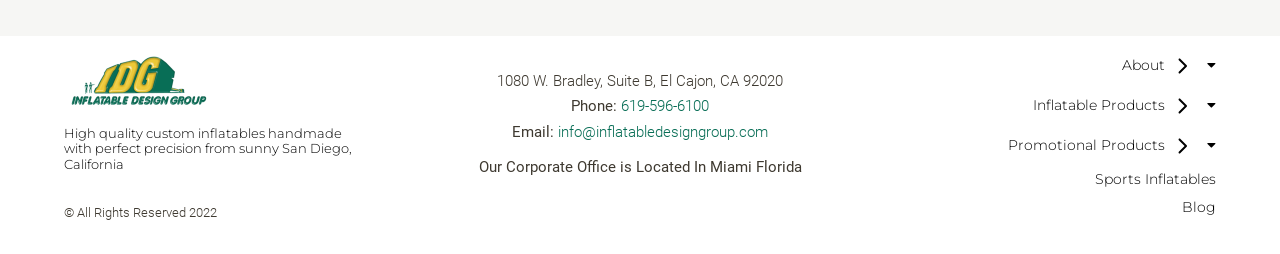Please find the bounding box coordinates of the element that must be clicked to perform the given instruction: "check the blog". The coordinates should be four float numbers from 0 to 1, i.e., [left, top, right, bottom].

[0.725, 0.776, 0.95, 0.854]